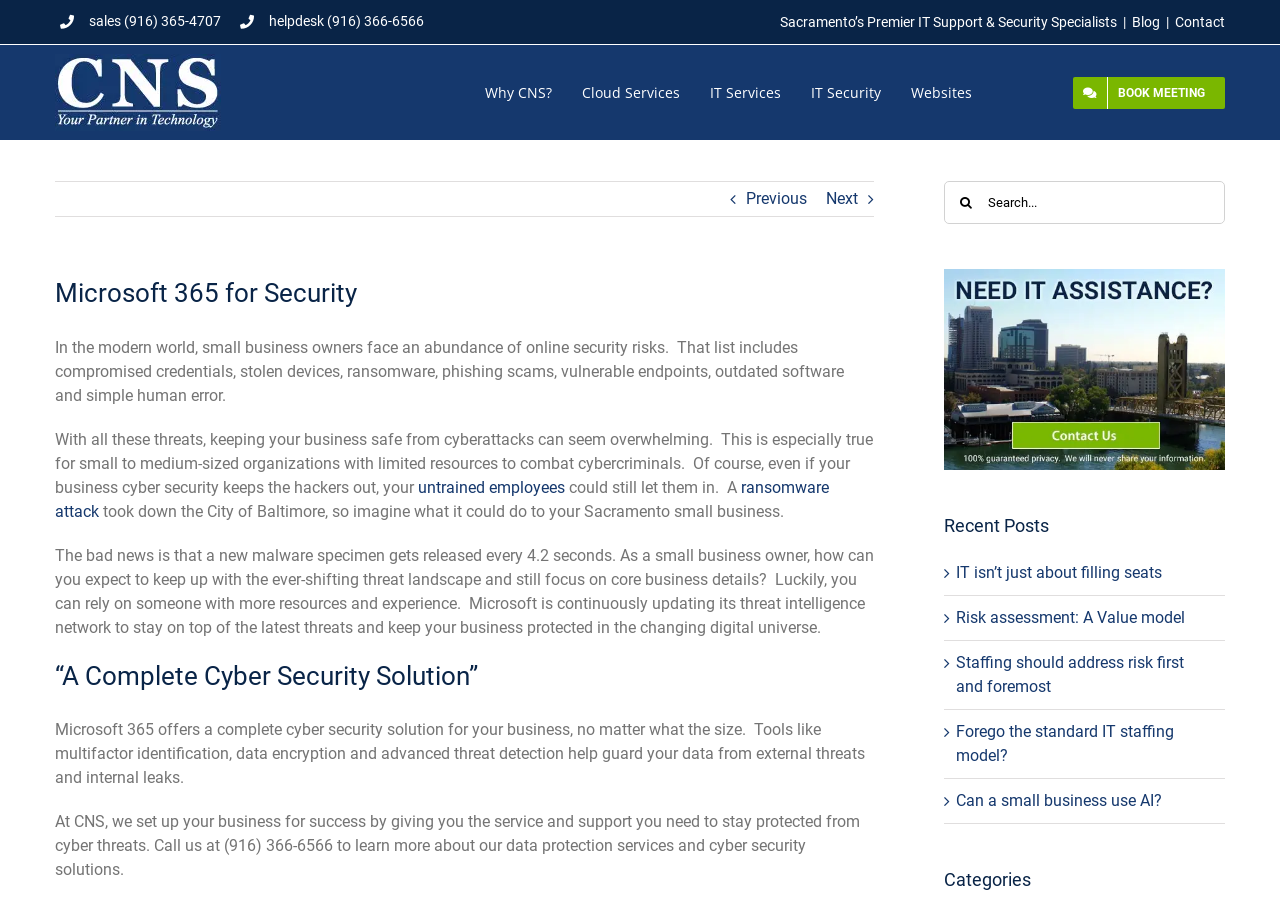Please identify the bounding box coordinates of the region to click in order to complete the task: "Learn more about data protection services". The coordinates must be four float numbers between 0 and 1, specified as [left, top, right, bottom].

[0.043, 0.898, 0.672, 0.972]